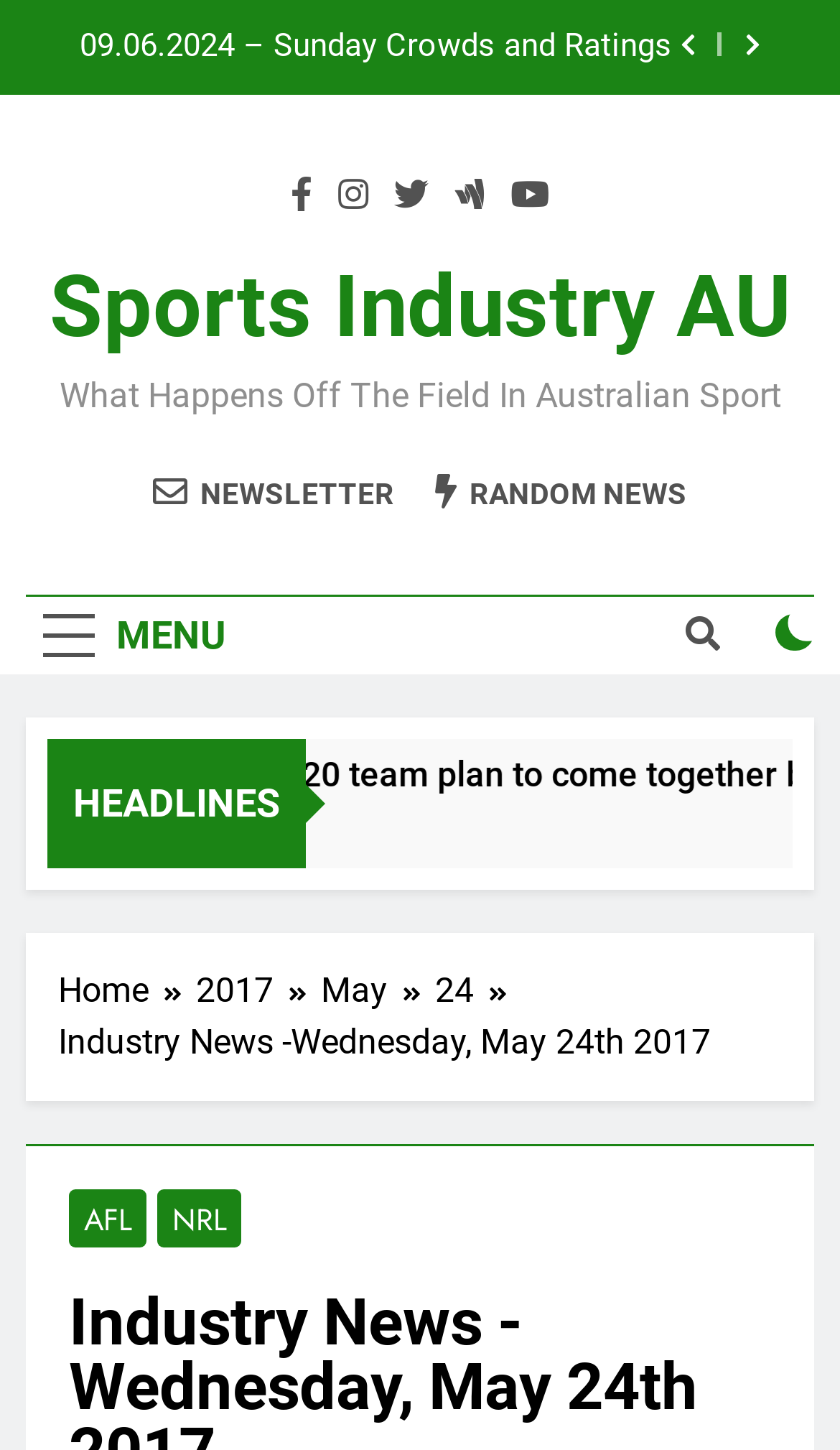What is the date mentioned in the breadcrumbs?
Using the image, give a concise answer in the form of a single word or short phrase.

May 24th 2017